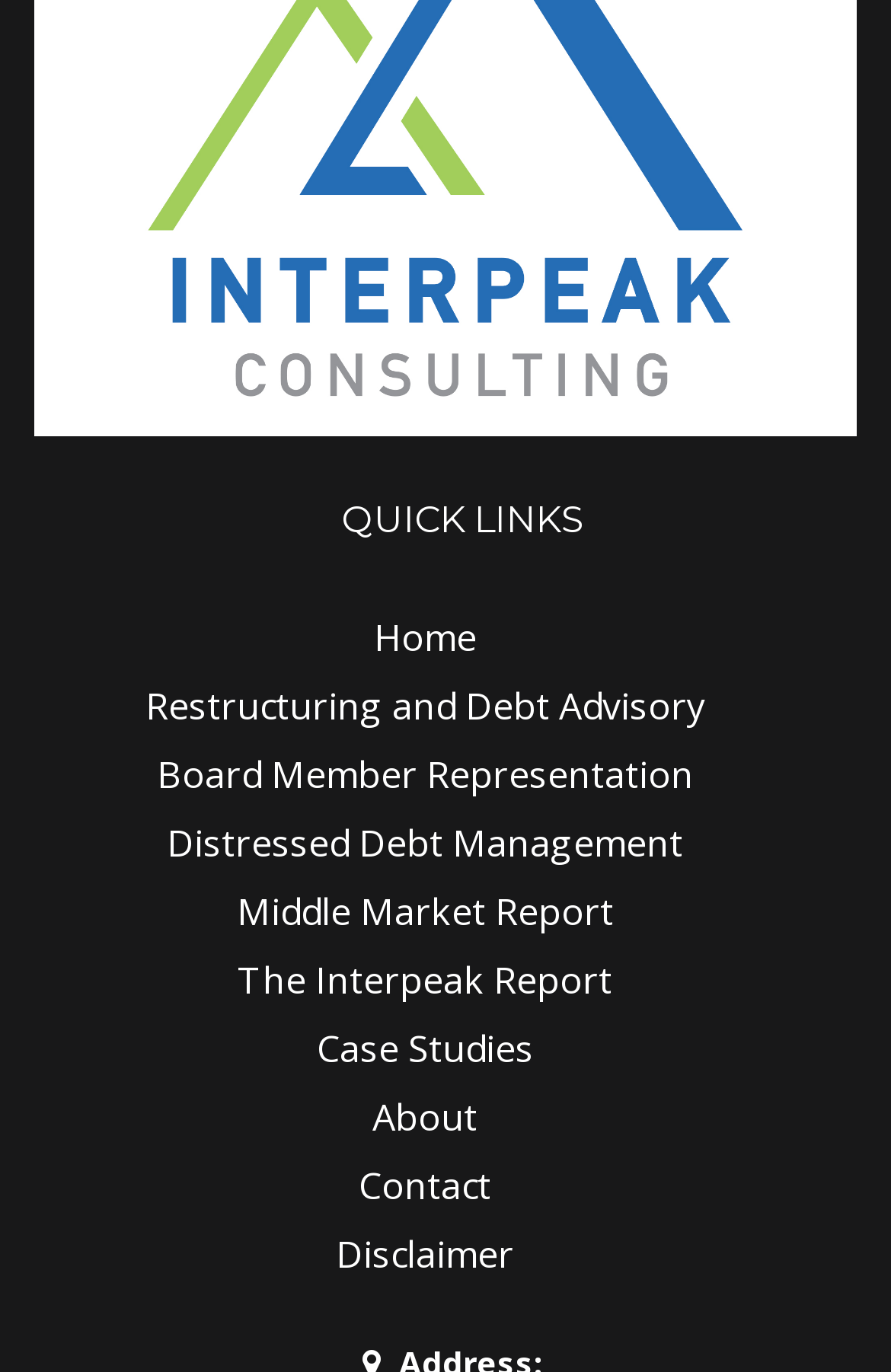Show the bounding box coordinates for the element that needs to be clicked to execute the following instruction: "check case studies". Provide the coordinates in the form of four float numbers between 0 and 1, i.e., [left, top, right, bottom].

[0.355, 0.742, 0.637, 0.785]